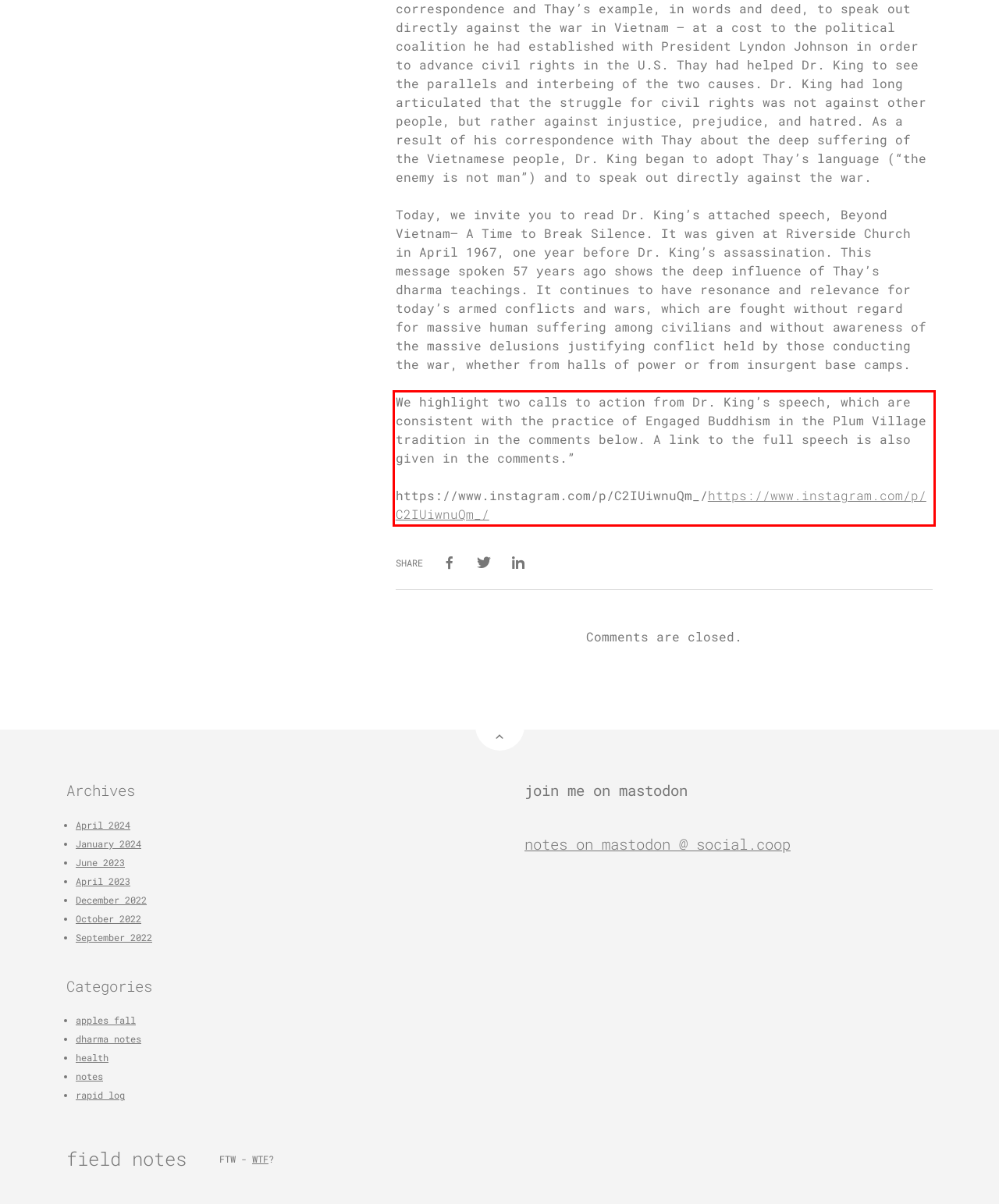Please examine the webpage screenshot and extract the text within the red bounding box using OCR.

We highlight two calls to action from Dr. King’s speech, which are consistent with the practice of Engaged Buddhism in the Plum Village tradition in the comments below. A link to the full speech is also given in the comments.” https://www.instagram.com/p/C2IUiwnuQm_/https://www.instagram.com/p/C2IUiwnuQm_/